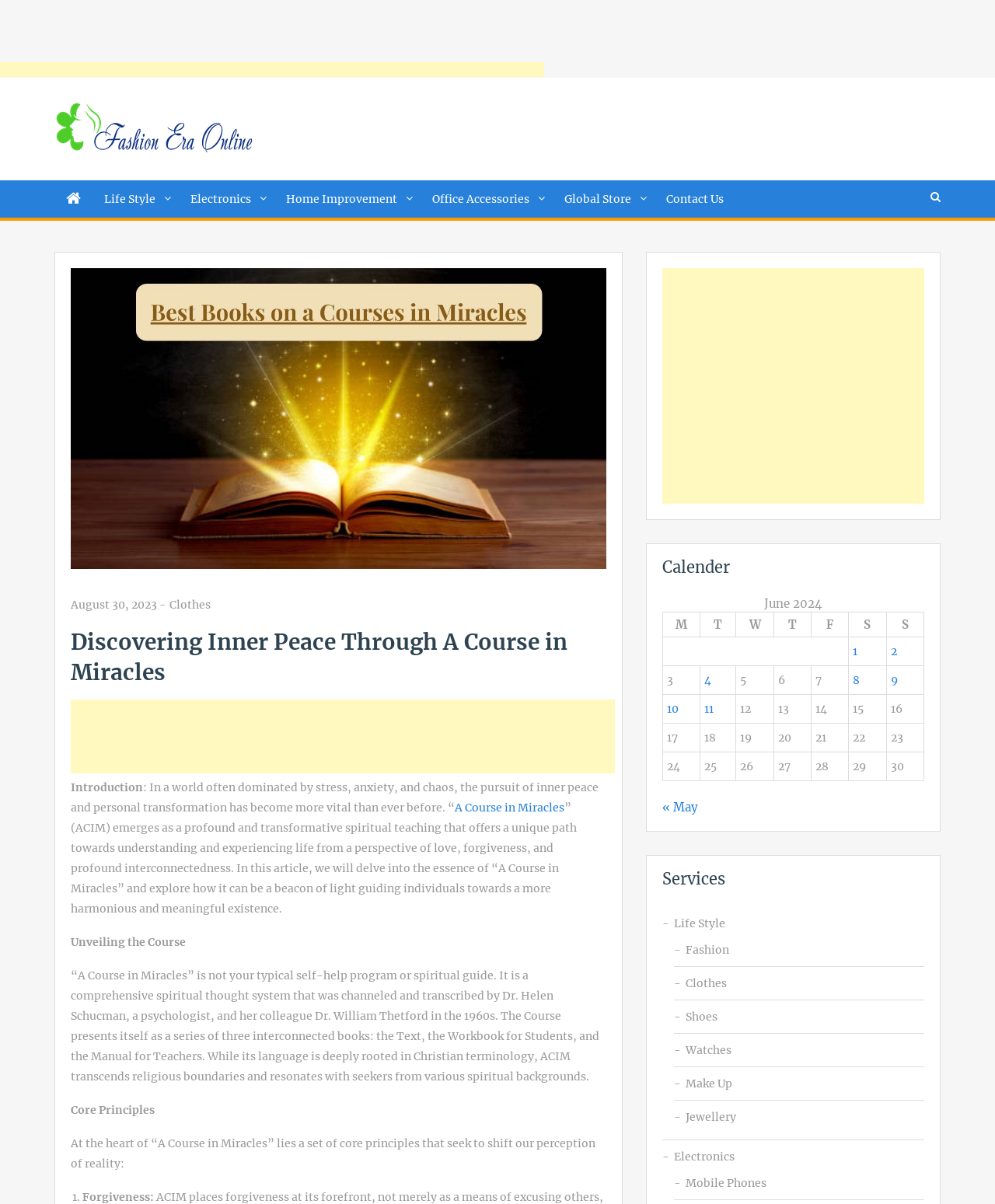Respond to the question below with a single word or phrase: What is the purpose of 'A Course in Miracles'?

Personal transformation